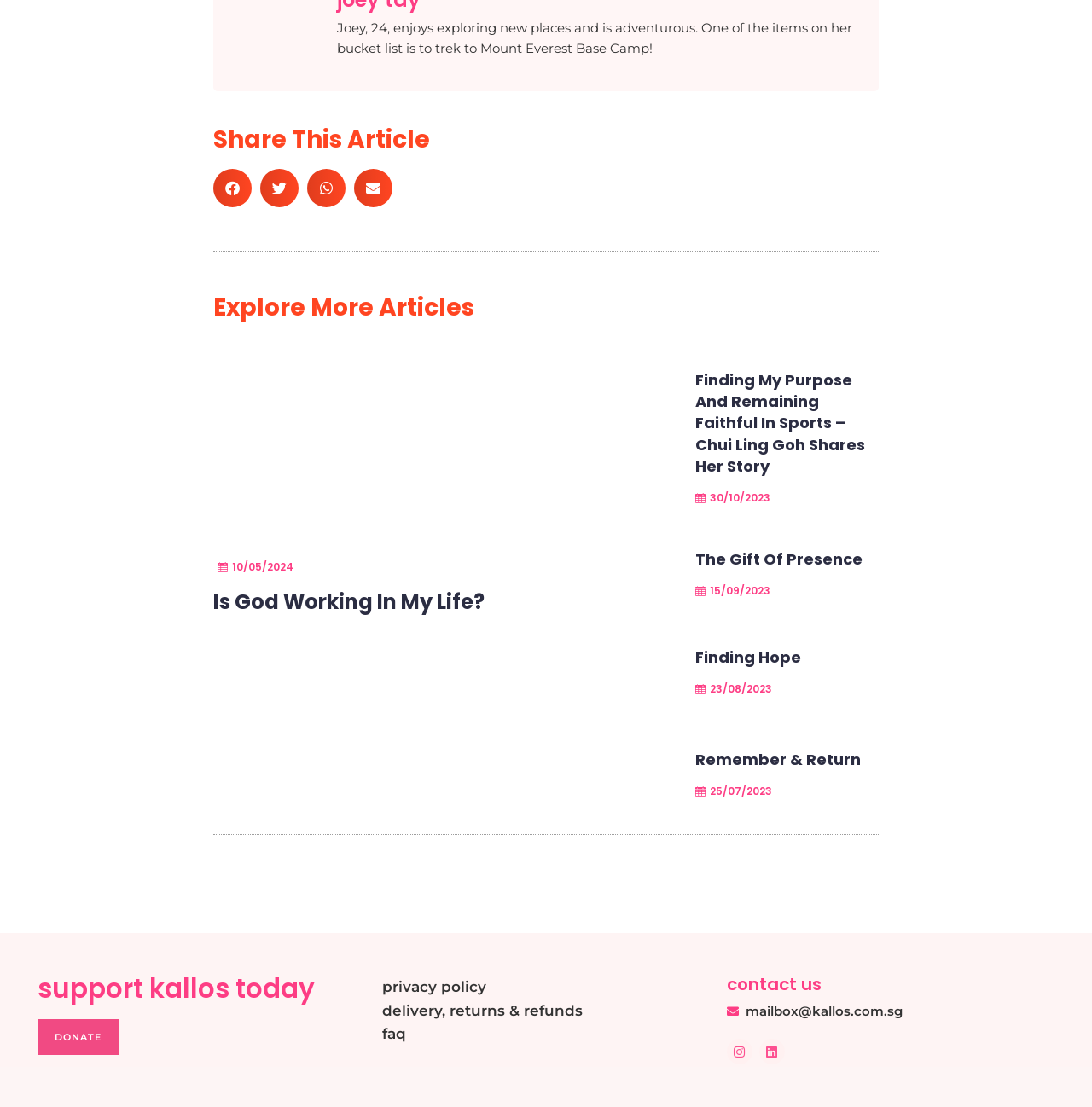Refer to the image and offer a detailed explanation in response to the question: How many social media platforms are linked at the bottom?

The answer can be found by counting the number of link elements with social media icons at the bottom of the webpage, which are 'Instagram' and 'Linkedin'.